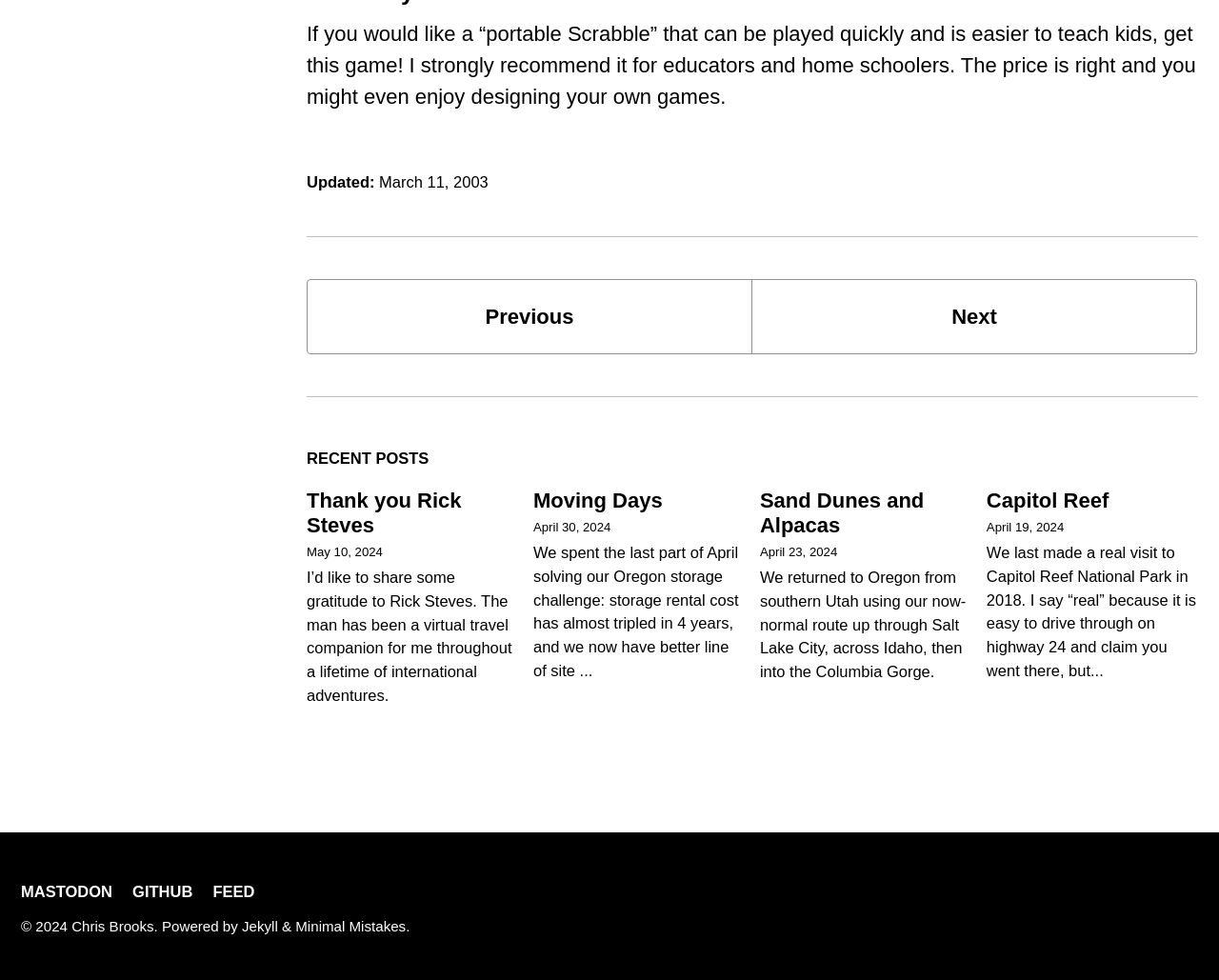Please provide the bounding box coordinates for the element that needs to be clicked to perform the instruction: "Learn about Raul’s Legislation". The coordinates must consist of four float numbers between 0 and 1, formatted as [left, top, right, bottom].

None